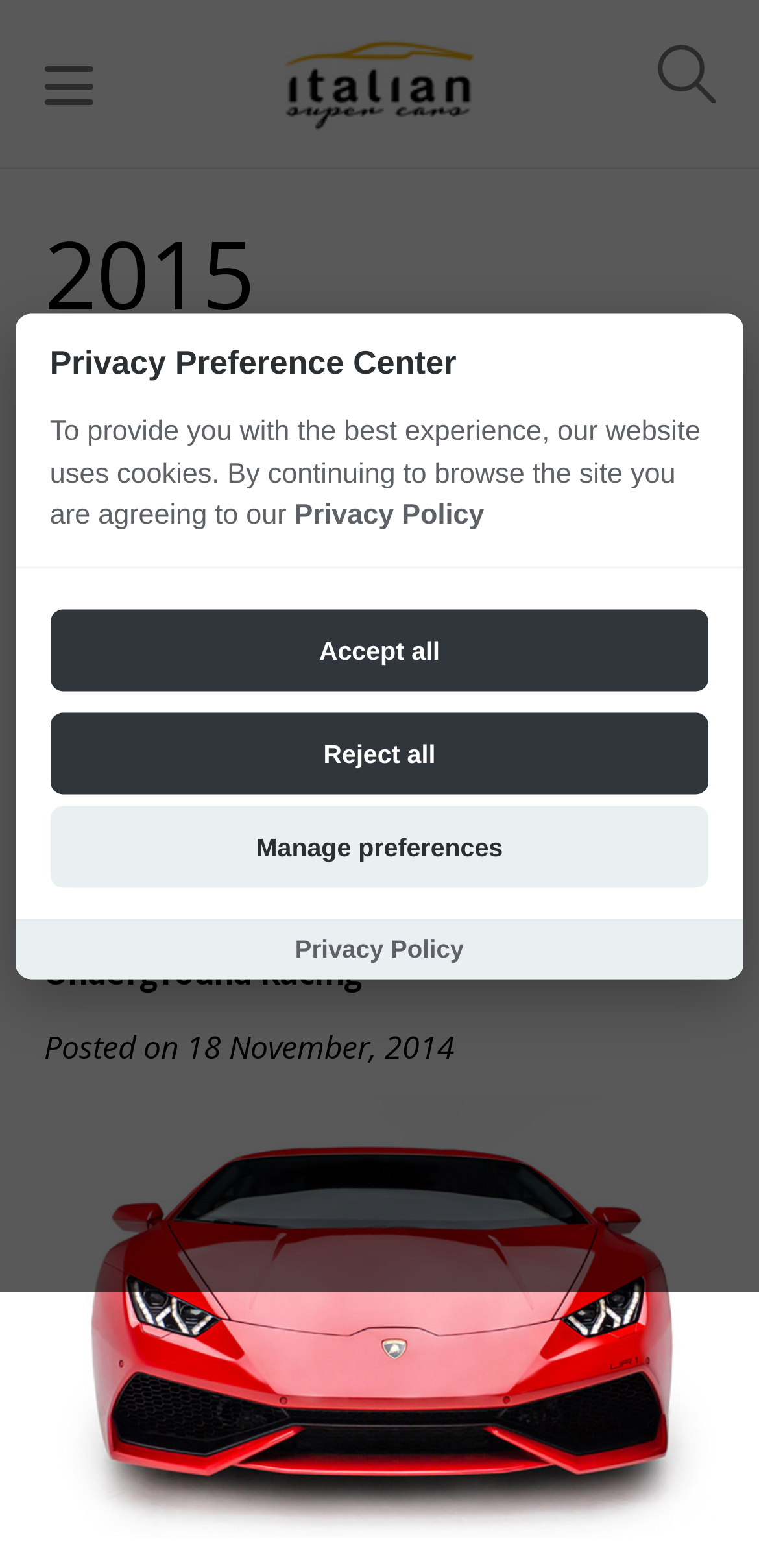Can you extract the headline from the webpage for me?

2015 Lamborghini Huracan Twin Turbo by Underground Racing